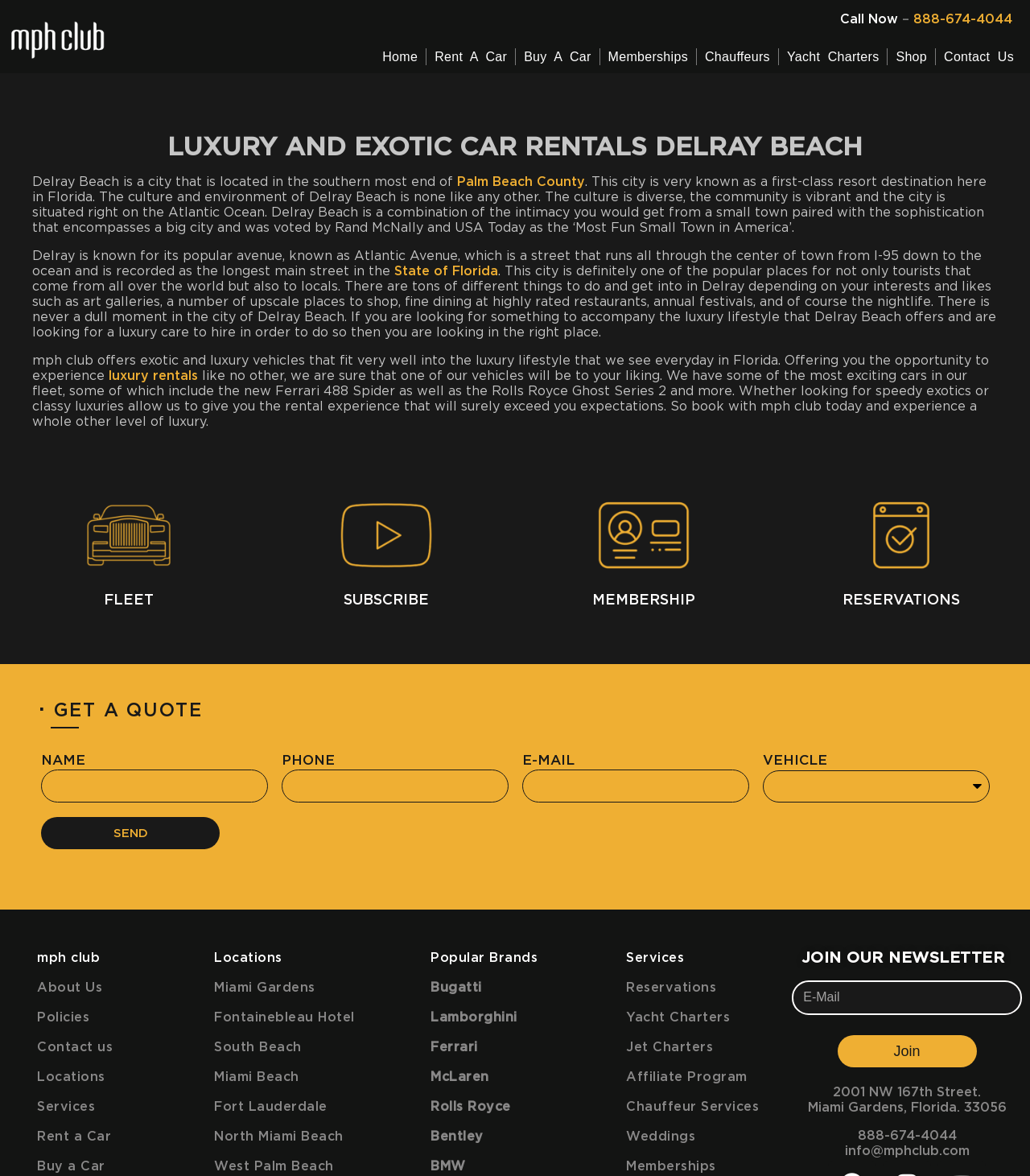Given the element description: "North Miami Beach", predict the bounding box coordinates of the UI element it refers to, using four float numbers between 0 and 1, i.e., [left, top, right, bottom].

[0.208, 0.961, 0.333, 0.972]